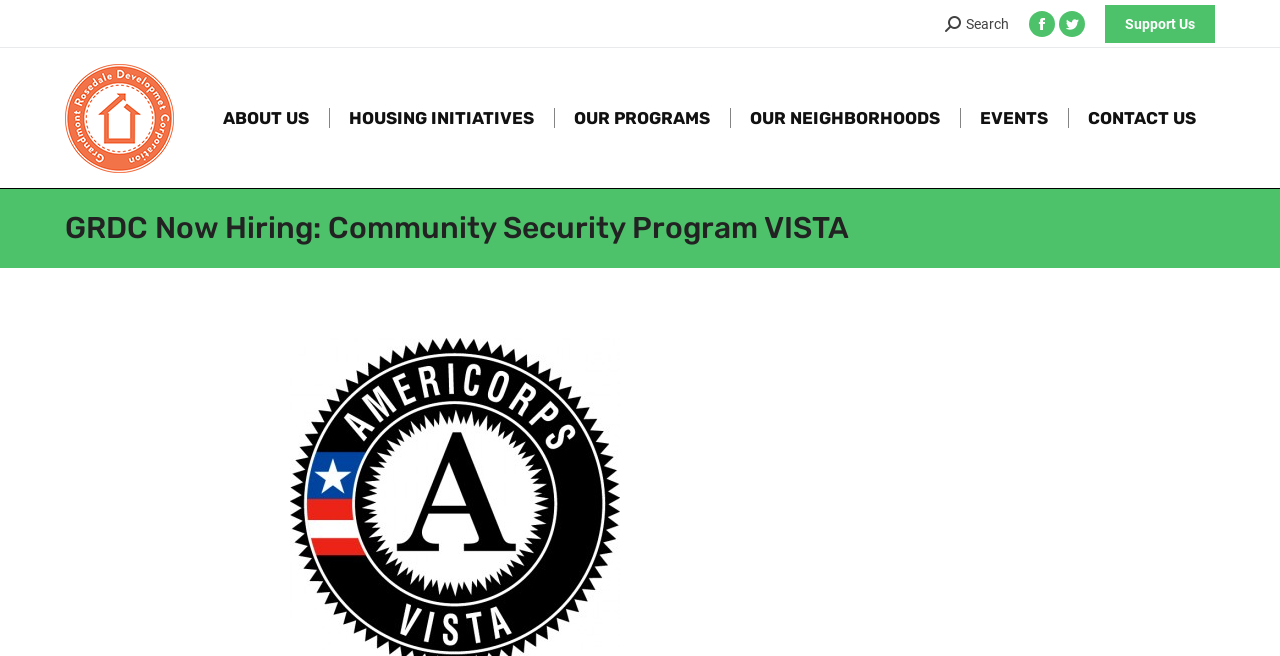Please identify the bounding box coordinates of the element that needs to be clicked to perform the following instruction: "Search for something".

[0.738, 0.021, 0.788, 0.052]